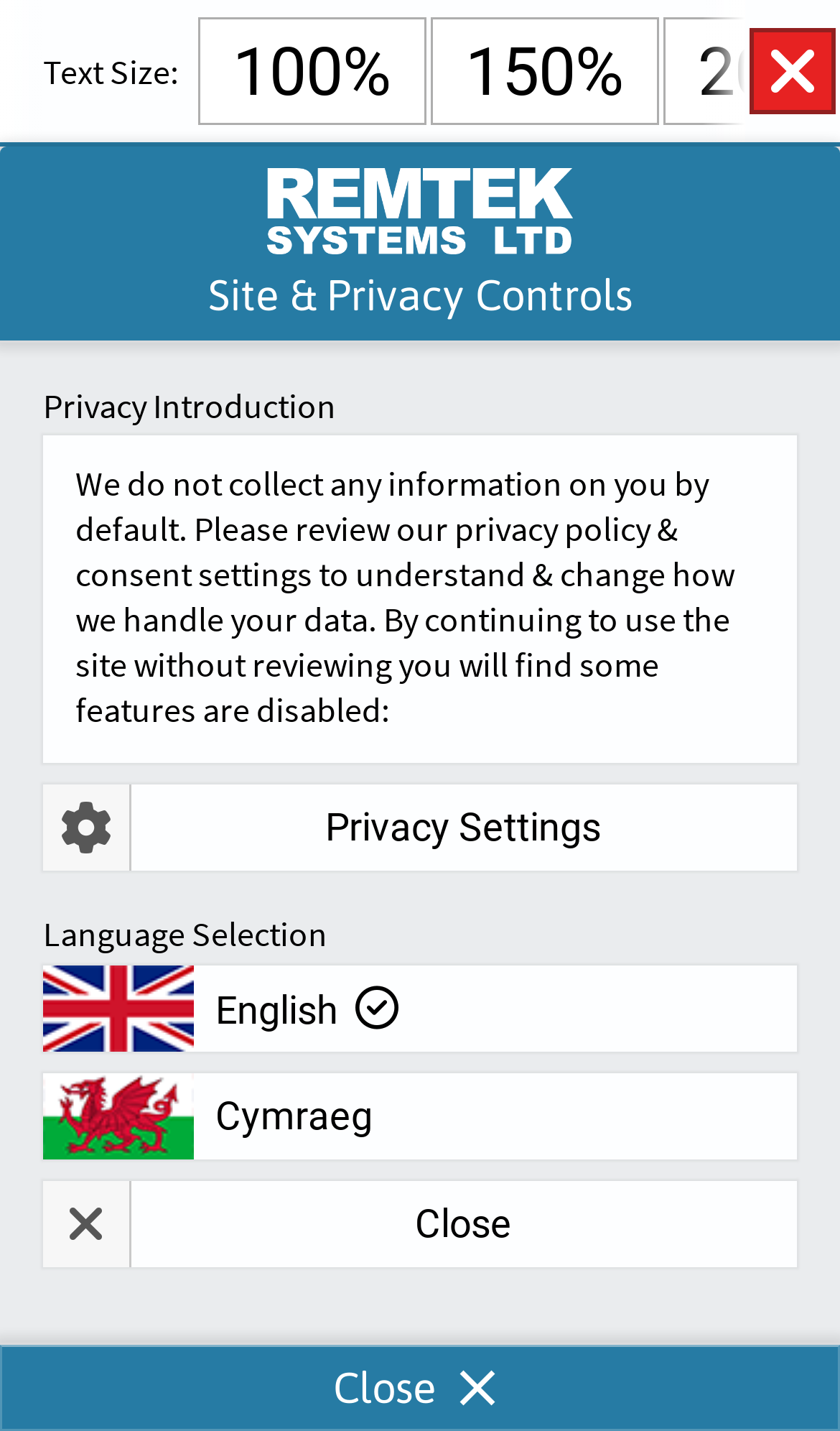What is the purpose of the 'Privacy Settings' button?
Analyze the image and provide a thorough answer to the question.

The 'Privacy Settings' button is used to manage data privacy, allowing users to review and change how their data is handled by the website, as indicated by the privacy introduction text.